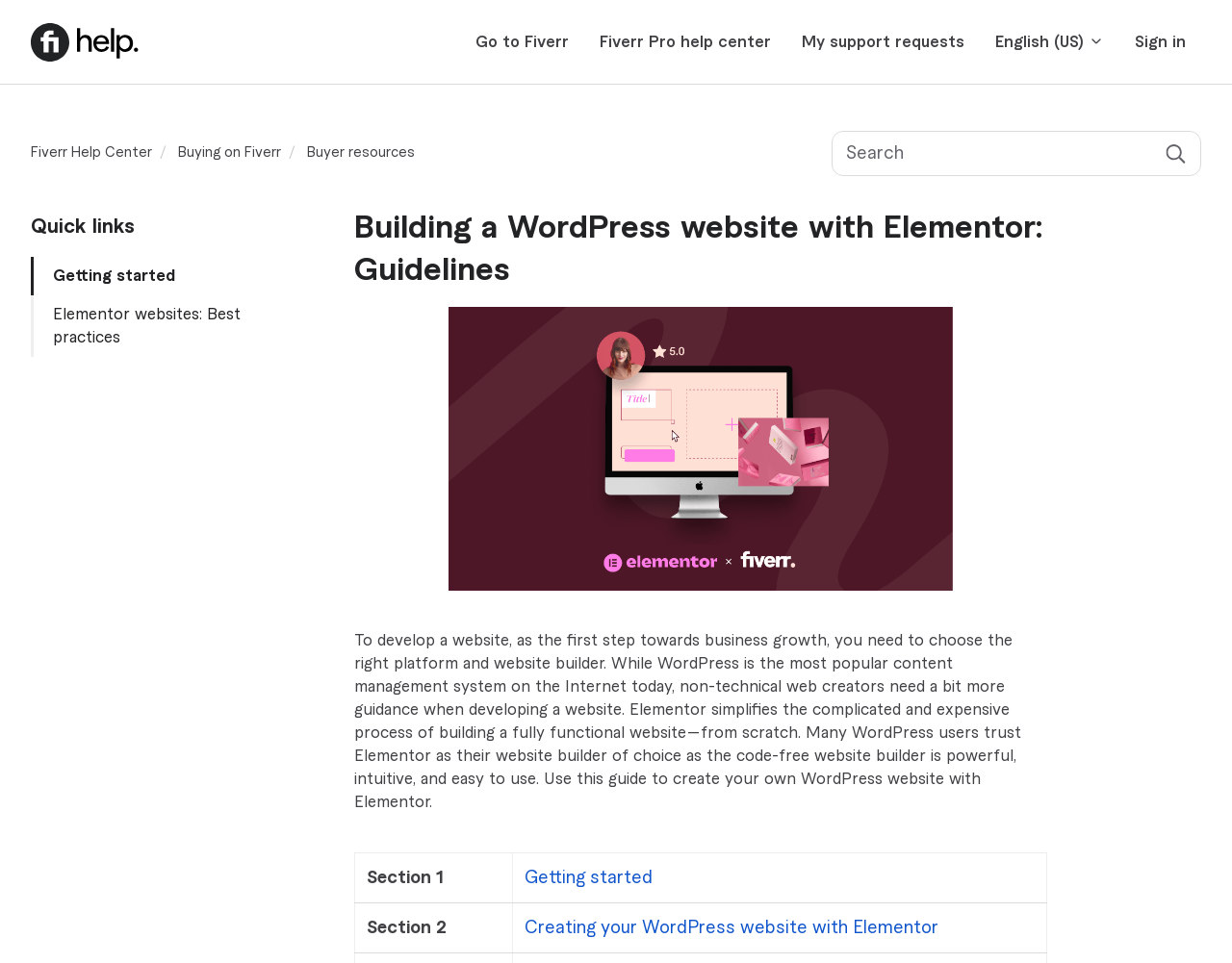How many list items are under the 'Fiverr Help Center' category?
Refer to the screenshot and respond with a concise word or phrase.

3